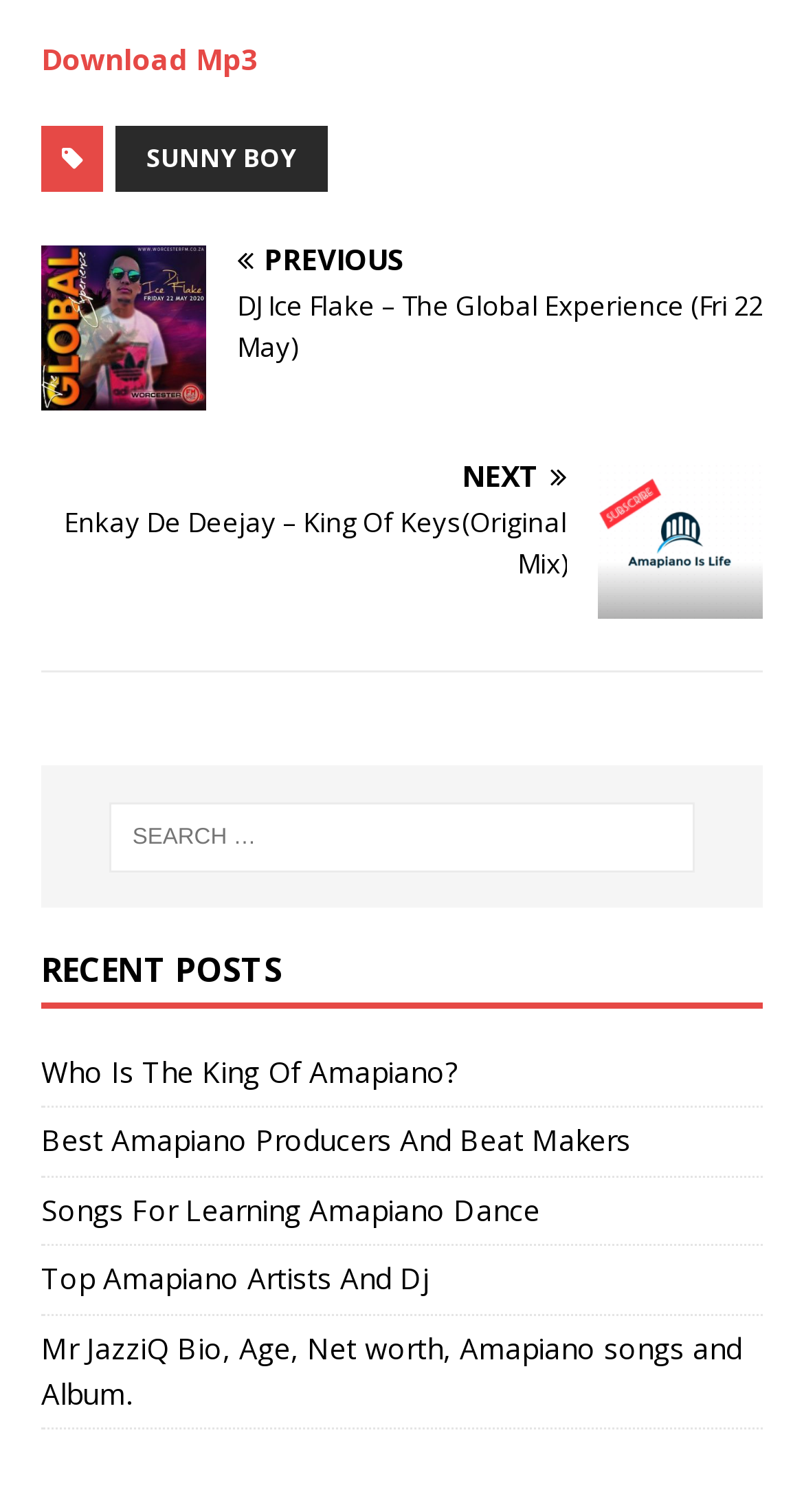Please find the bounding box coordinates in the format (top-left x, top-left y, bottom-right x, bottom-right y) for the given element description. Ensure the coordinates are floating point numbers between 0 and 1. Description: Top Amapiano Artists And Dj

[0.051, 0.832, 0.536, 0.858]